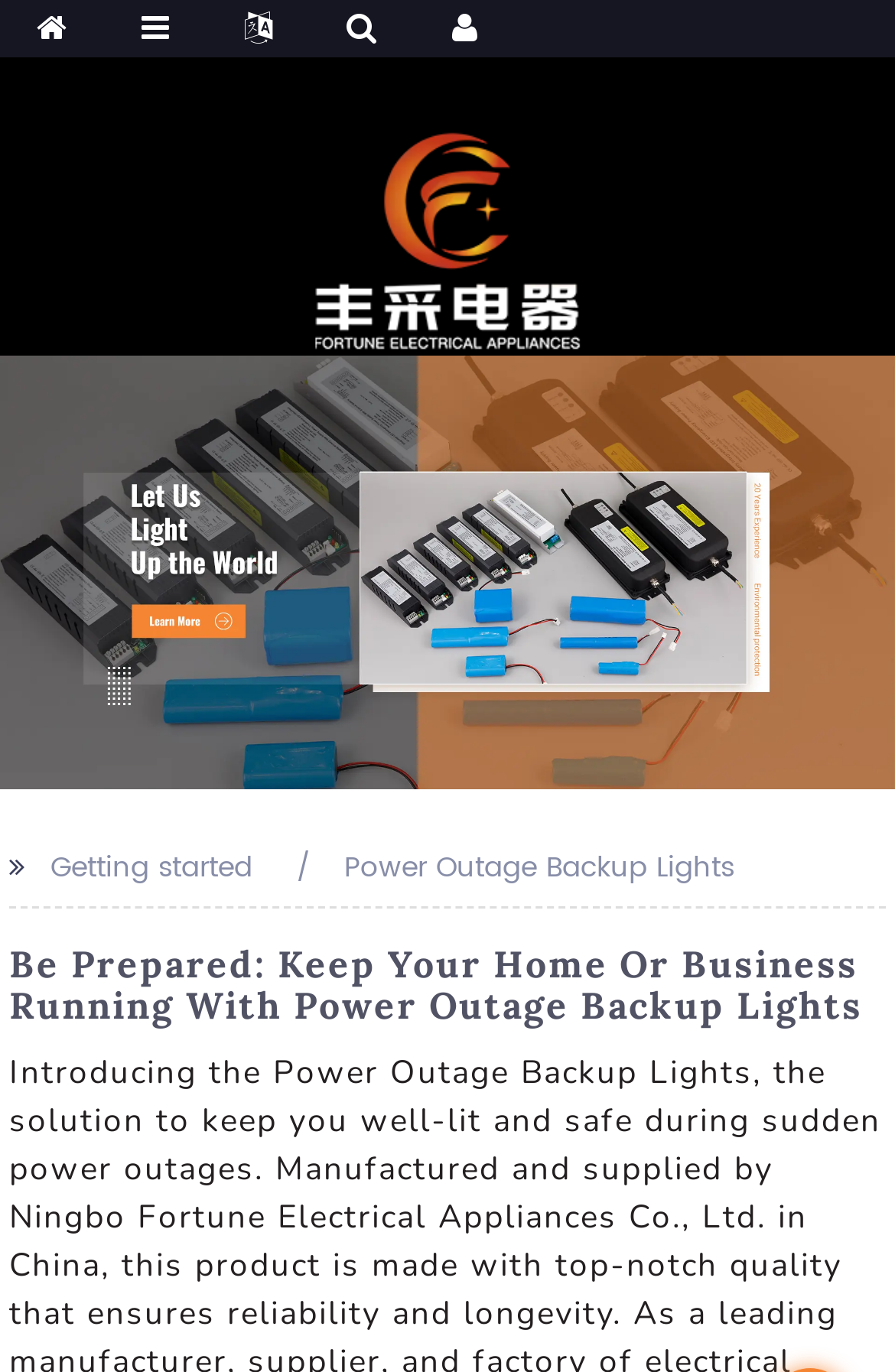Given the description: "alt="logofengcai"", determine the bounding box coordinates of the UI element. The coordinates should be formatted as four float numbers between 0 and 1, [left, top, right, bottom].

[0.347, 0.155, 0.653, 0.194]